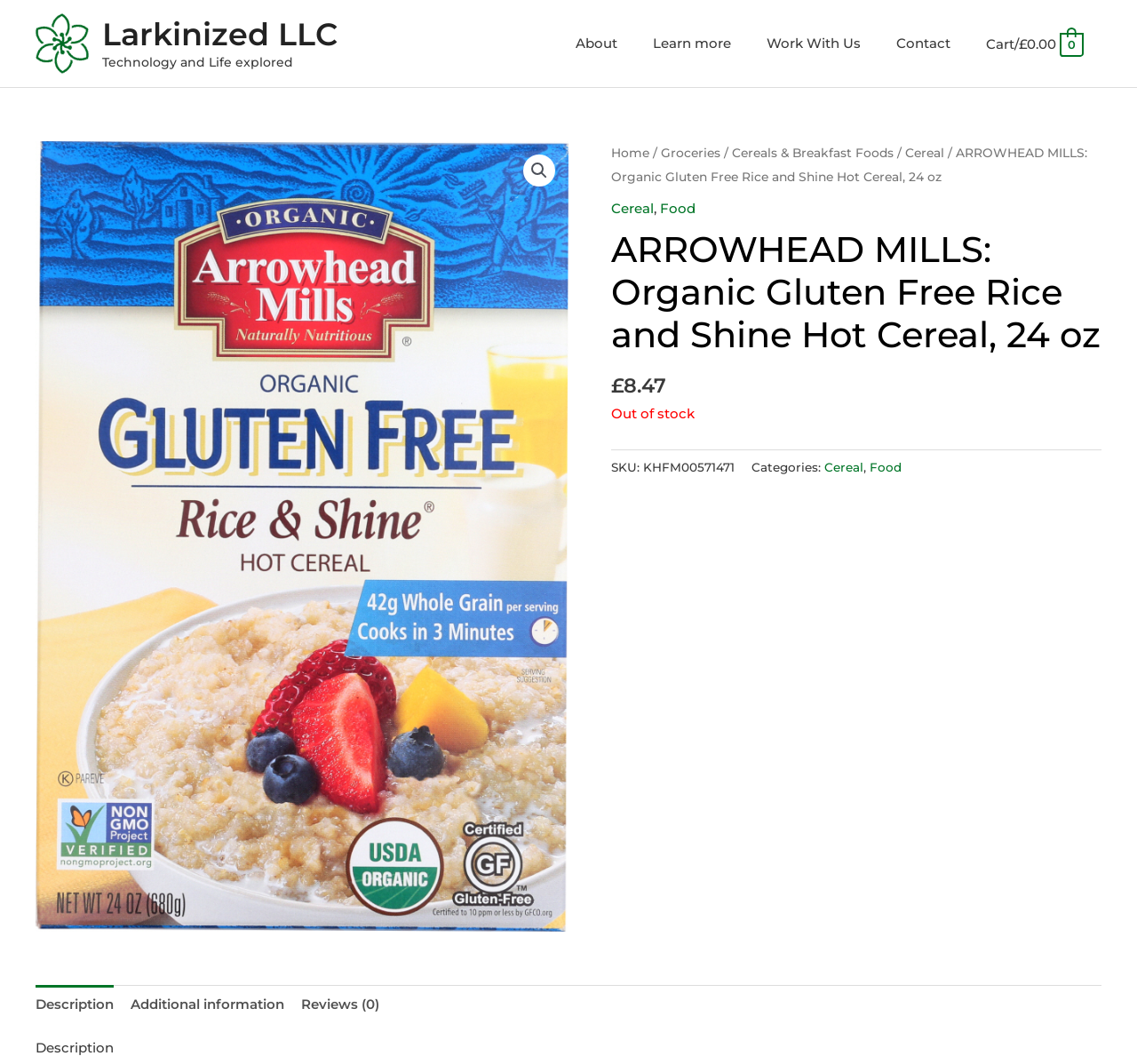Observe the image and answer the following question in detail: What is the price of the product?

The price of the product can be found on the webpage, specifically in the section where the product details are displayed. The price is indicated by the '£' symbol followed by the numerical value '8.47'.